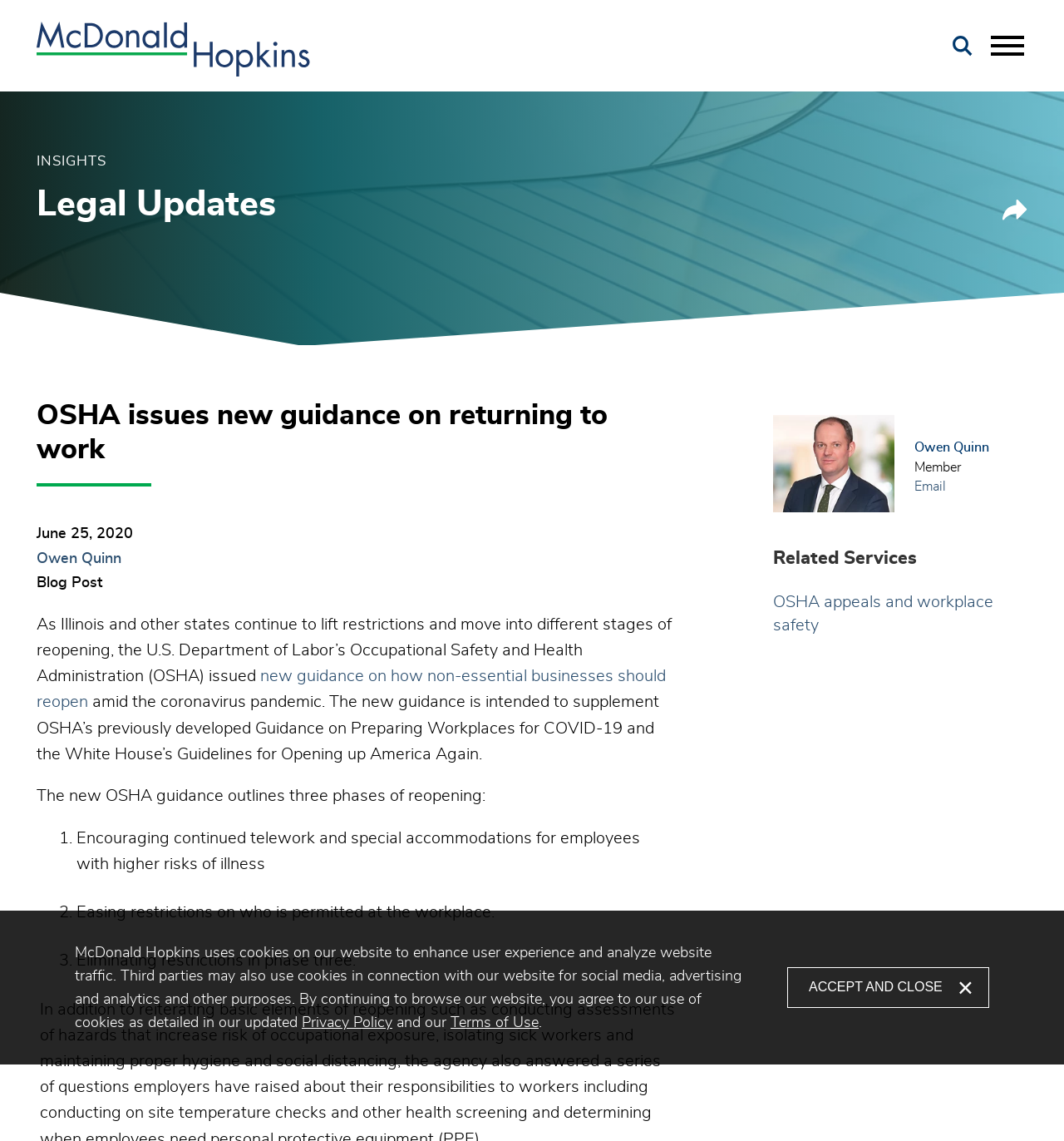Write an extensive caption that covers every aspect of the webpage.

The webpage is about OSHA's new guidance on returning to work, with a focus on the COVID-19 pandemic. At the top left, there is a logo of McDonald Hopkins LLC, accompanied by a link to the company's website. Below the logo, there are links to the main content, main menu, and search function. The search function is accompanied by a magnifying glass icon.

On the top right, there is a button to open the main navigation menu. Next to it, there is a share button with a corresponding icon.

The main content of the webpage is divided into sections. The first section has a heading that reads "OSHA issues new guidance on returning to work" and is accompanied by a timestamp indicating that the article was published on June 25, 2020. The author of the article, Owen Quinn, is mentioned below the timestamp.

The article itself discusses the new guidance issued by OSHA on how non-essential businesses should reopen during the pandemic. The guidance outlines three phases of reopening, which are listed in a numbered format. The phases include encouraging telework, easing restrictions on who is permitted at the workplace, and eventually eliminating restrictions.

Below the article, there is a section titled "Related Services" that provides links to related topics, such as OSHA appeals and workplace safety.

On the bottom left, there is a link to the author's profile, which includes their name, title, and contact information. On the bottom right, there is a cookie policy alert dialog that informs users about the website's use of cookies and provides links to the privacy policy and terms of use. The dialog can be closed by clicking the "Accept and Close" button.